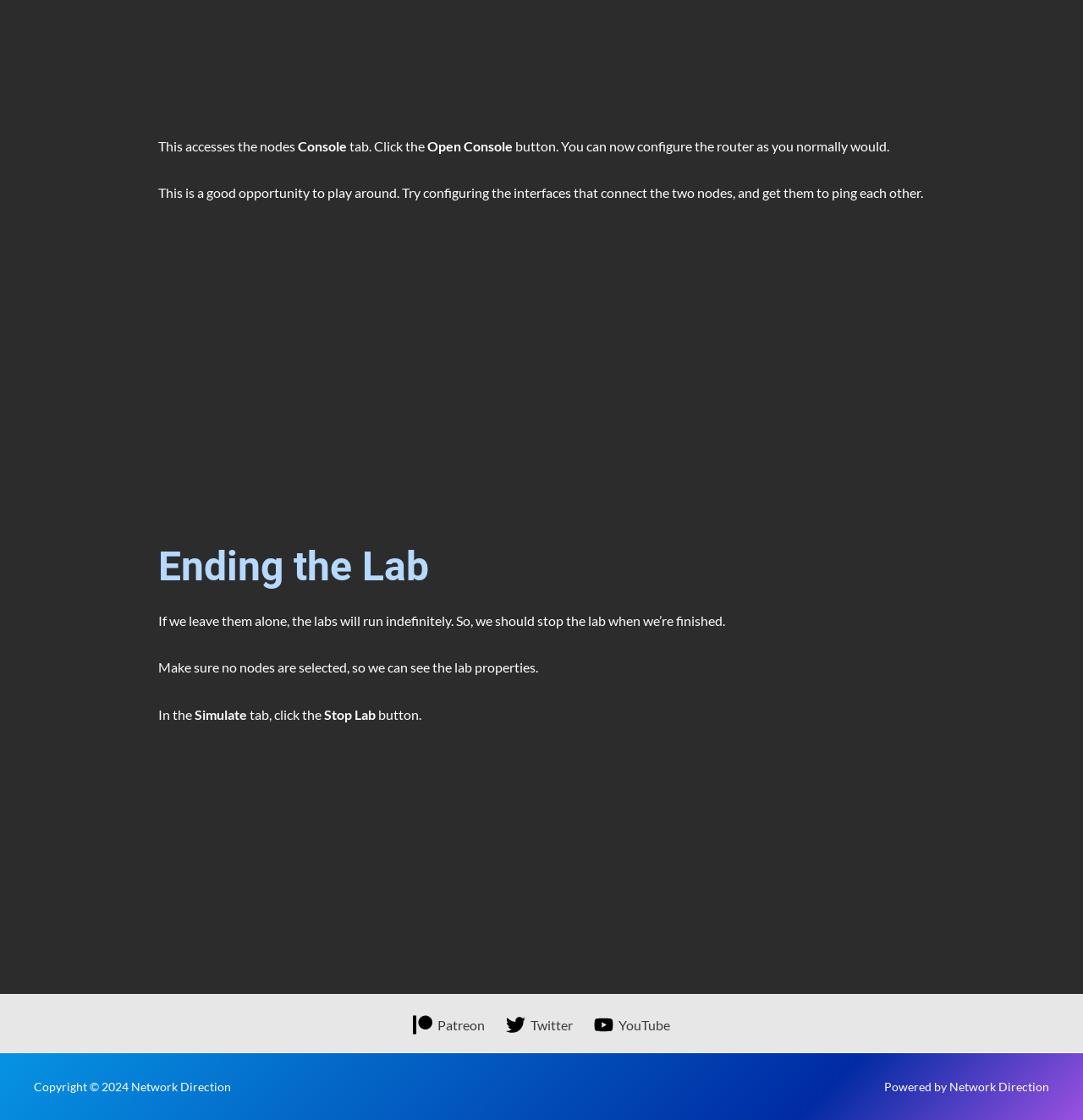Please reply to the following question using a single word or phrase: 
What social media platforms are linked on this webpage?

Patreon, Twitter, YouTube